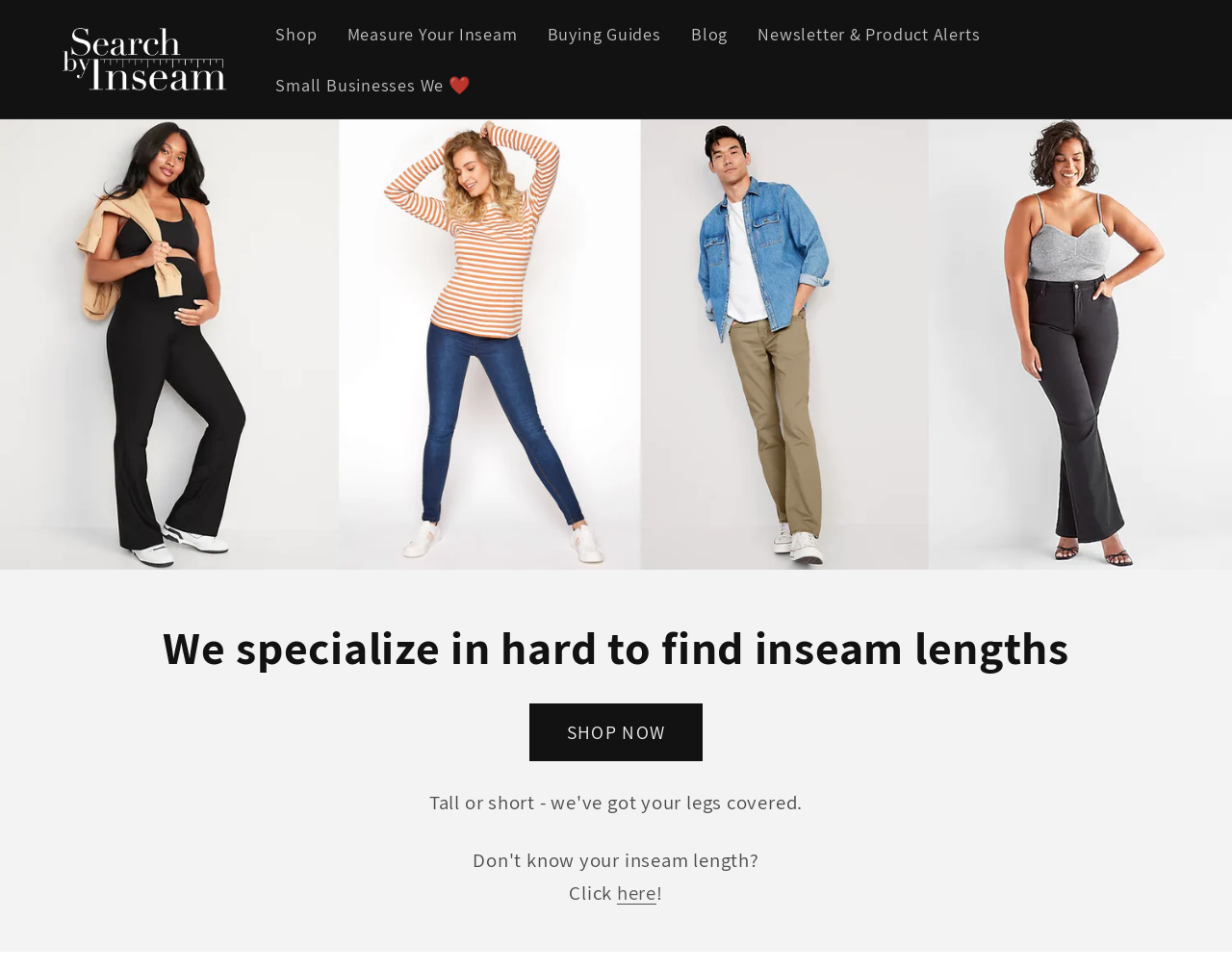Pinpoint the bounding box coordinates of the clickable area needed to execute the instruction: "Click on the 'Shop' link". The coordinates should be specified as four float numbers between 0 and 1, i.e., [left, top, right, bottom].

[0.212, 0.008, 0.27, 0.061]